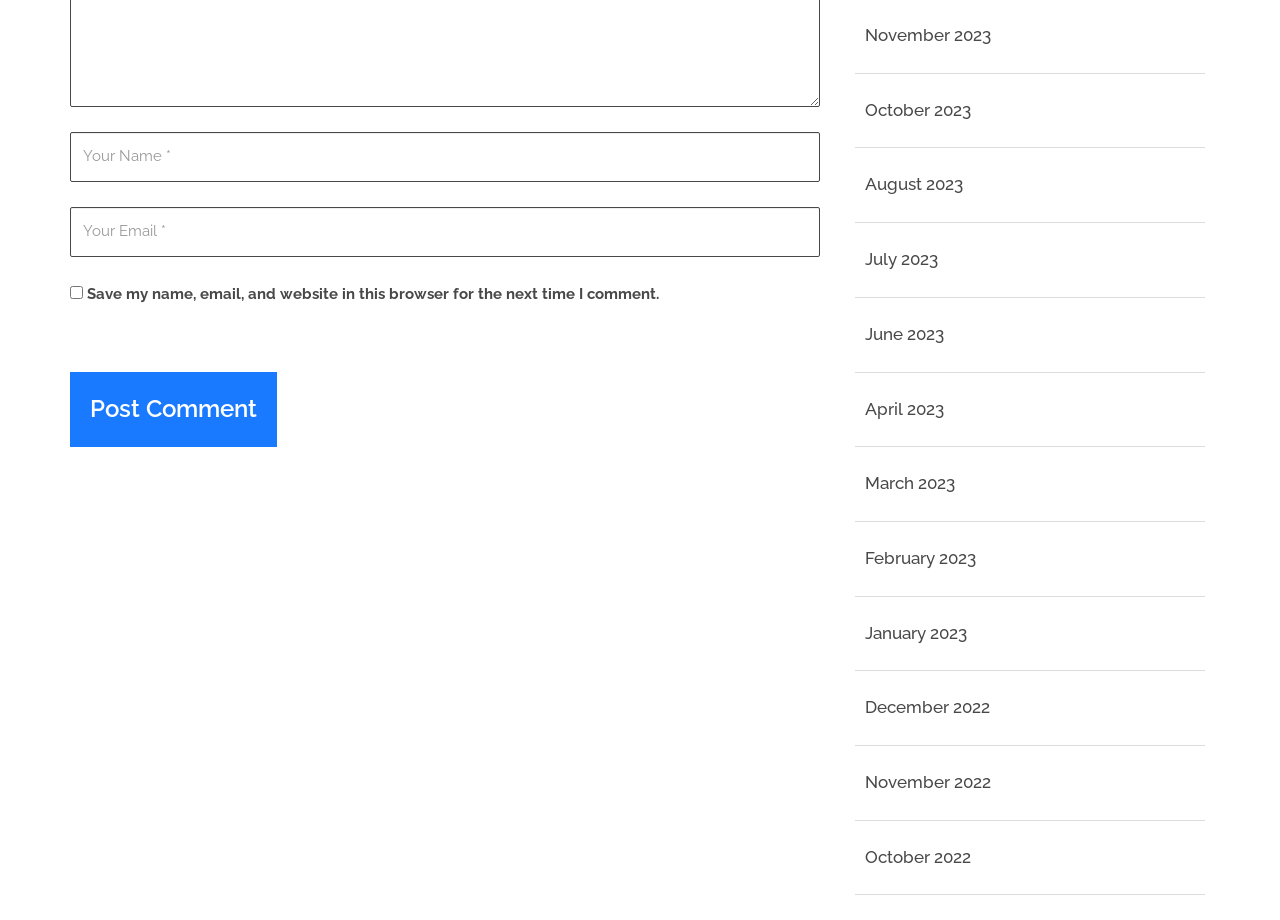Carefully examine the image and provide an in-depth answer to the question: What is the purpose of the checkbox?

The checkbox is labeled 'Save my name, email, and website in this browser for the next time I comment.' This suggests that its purpose is to save the user's comment information for future use.